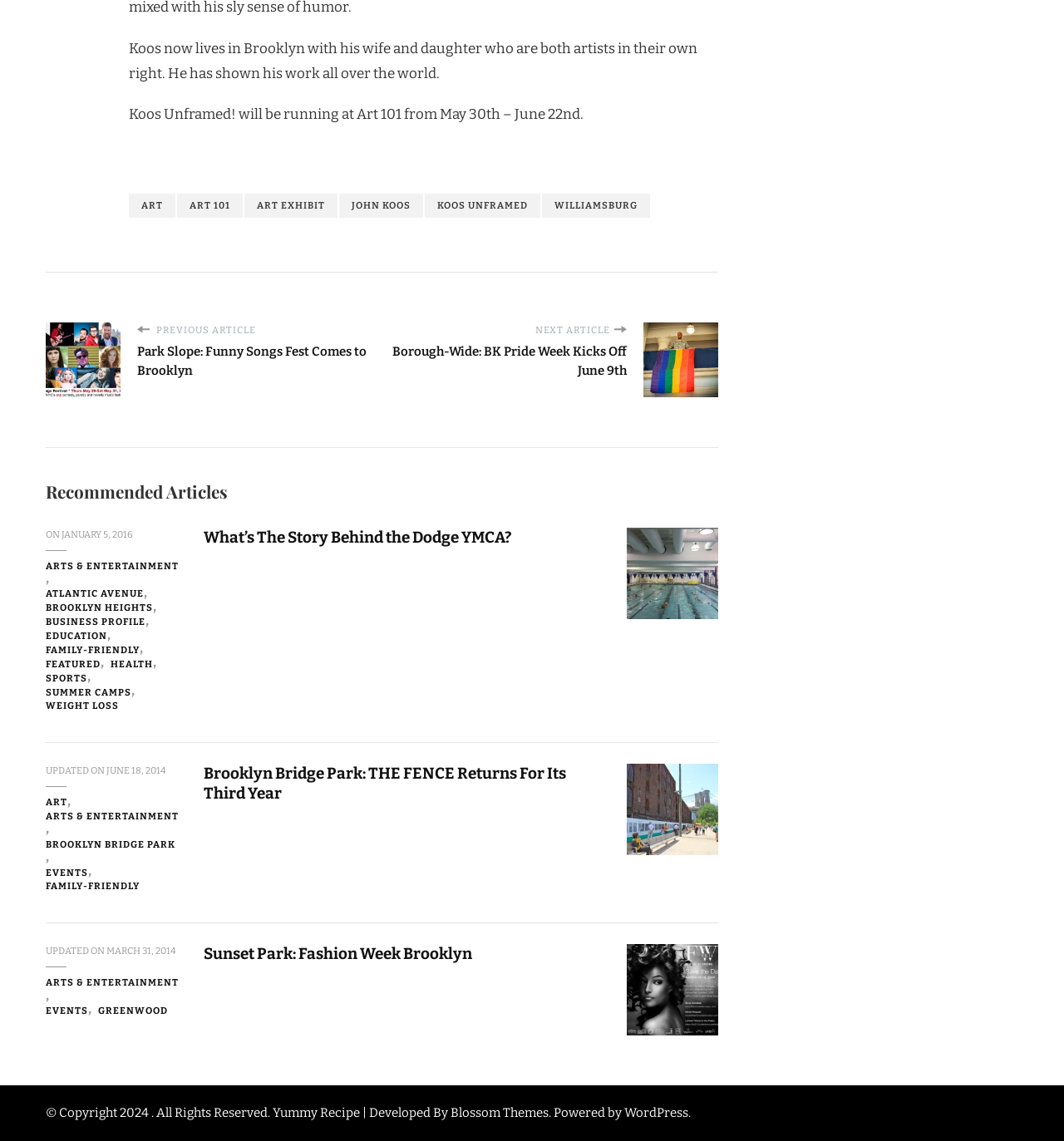Identify the bounding box coordinates of the clickable section necessary to follow the following instruction: "Visit the website of Blossom Themes". The coordinates should be presented as four float numbers from 0 to 1, i.e., [left, top, right, bottom].

[0.423, 0.969, 0.516, 0.982]